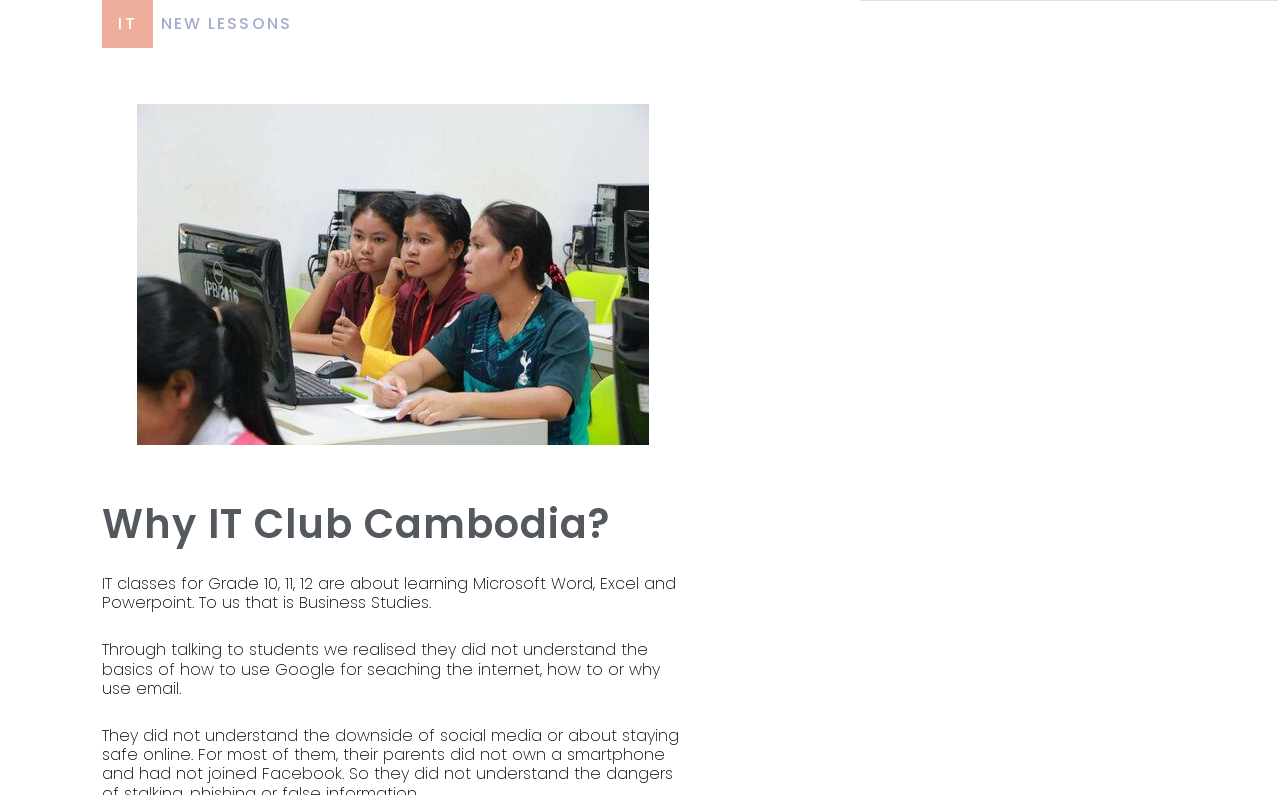What grades are IT classes for?
Using the information presented in the image, please offer a detailed response to the question.

The webpage mentions that IT classes are for Grade 10, 11, and 12, as stated in the StaticText element with the text 'IT classes for Grade 10, 11, 12 are about learning Microsoft Word, Excel and Powerpoint. To us that is Business Studies.'